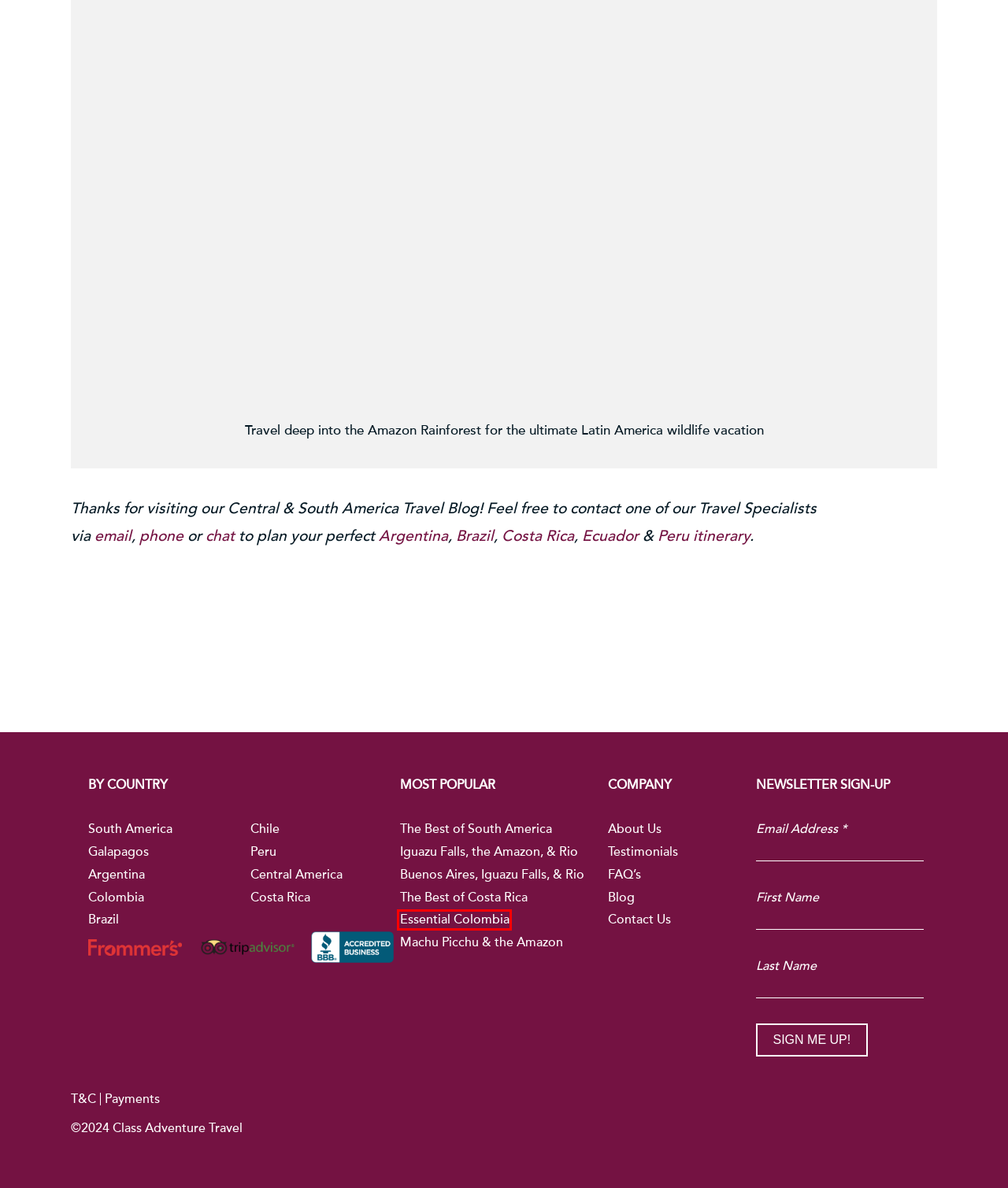Look at the screenshot of a webpage where a red rectangle bounding box is present. Choose the webpage description that best describes the new webpage after clicking the element inside the red bounding box. Here are the candidates:
A. Terms and Conditions - Class Adventure Travel
B. Tour The Best of South America | Class Adventure Travel
C. Tour The Highlights of Argentina and Brazil | Class Adventure Travel
D. FAQ's - Class Adventure Travel
E. Tour The Best of Costa Rica | Class Adventure Travel
F. Rio, Iguazu and the Amazon Tour | Class Adventure Travel
G. Payments - Class Adventure Travel
H. Essential Colombia Vacation | Class Adventure Travel

H